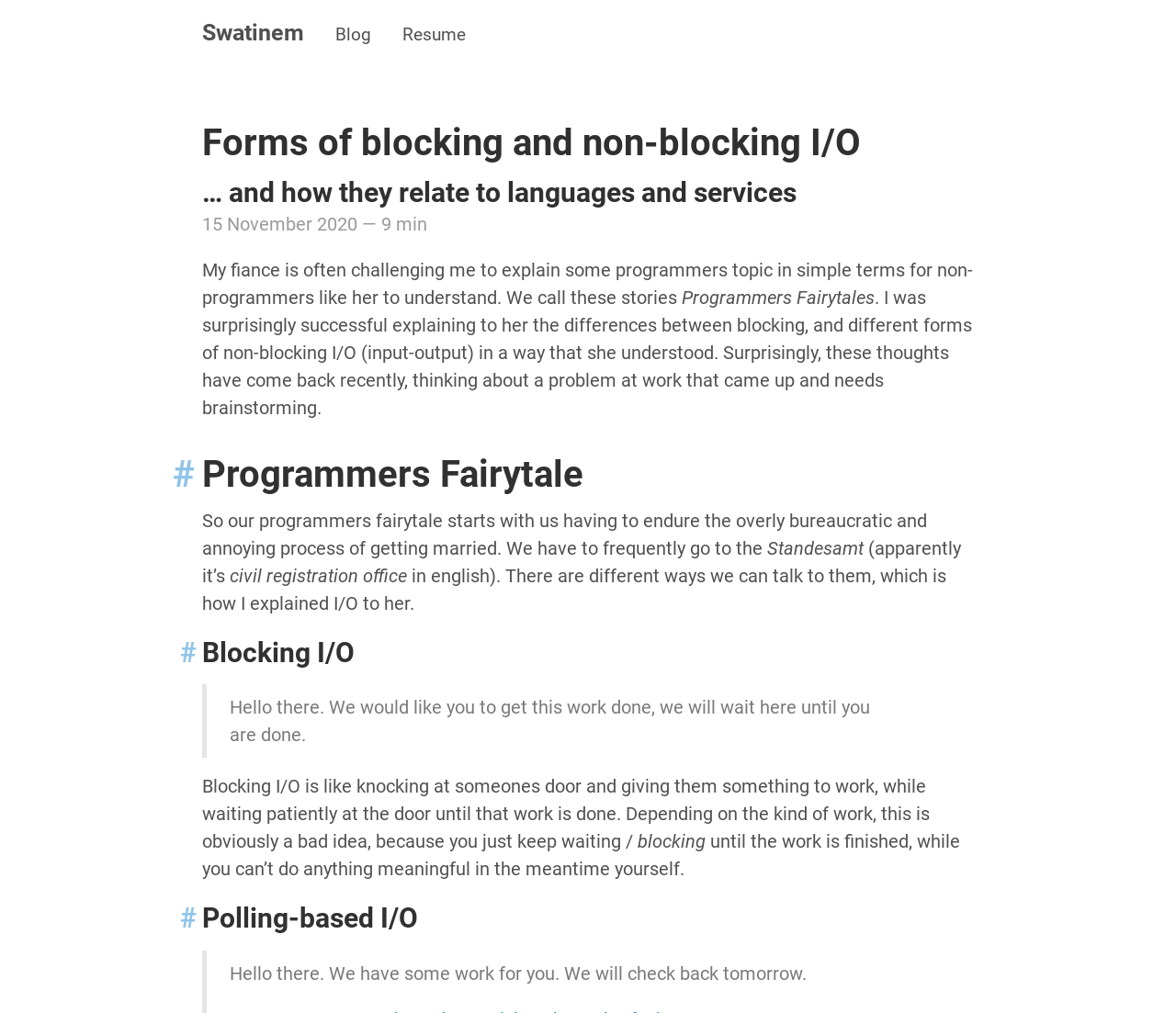Summarize the contents and layout of the webpage in detail.

The webpage is a blog post titled "Forms of blocking and non-blocking I/O" with a subtitle "… and how they relate to languages and services". At the top, there is a header section with three links: "Swatinem", "Blog", and "Resume". Below the header, there is a time stamp "15 November 2020" and a text indicating the reading time of the post, which is 9 minutes.

The main content of the post is divided into sections, each with a heading. The first section introduces the concept of "Programmers Fairytales", which is a series of stories explaining programming topics in simple terms. The author shares a personal anecdote about explaining blocking and non-blocking I/O to their fiancé in a way that she understood.

The next section is titled "Programmers Fairytale" and starts with a story about getting married and having to deal with bureaucratic processes at the civil registration office. The author uses this analogy to explain different ways of communicating with the office, which is compared to I/O operations.

The subsequent sections are titled "Blocking I/O" and "Polling-based I/O", each with a brief explanation and an analogy. The "Blocking I/O" section is illustrated with a blockquote, where a person is waiting at someone's door until the work is done. The "Polling-based I/O" section is explained through a scenario where someone checks back tomorrow to see if the work is done.

Throughout the post, there are no images, but the text is organized into clear sections with headings, making it easy to follow the author's explanation of blocking and non-blocking I/O.